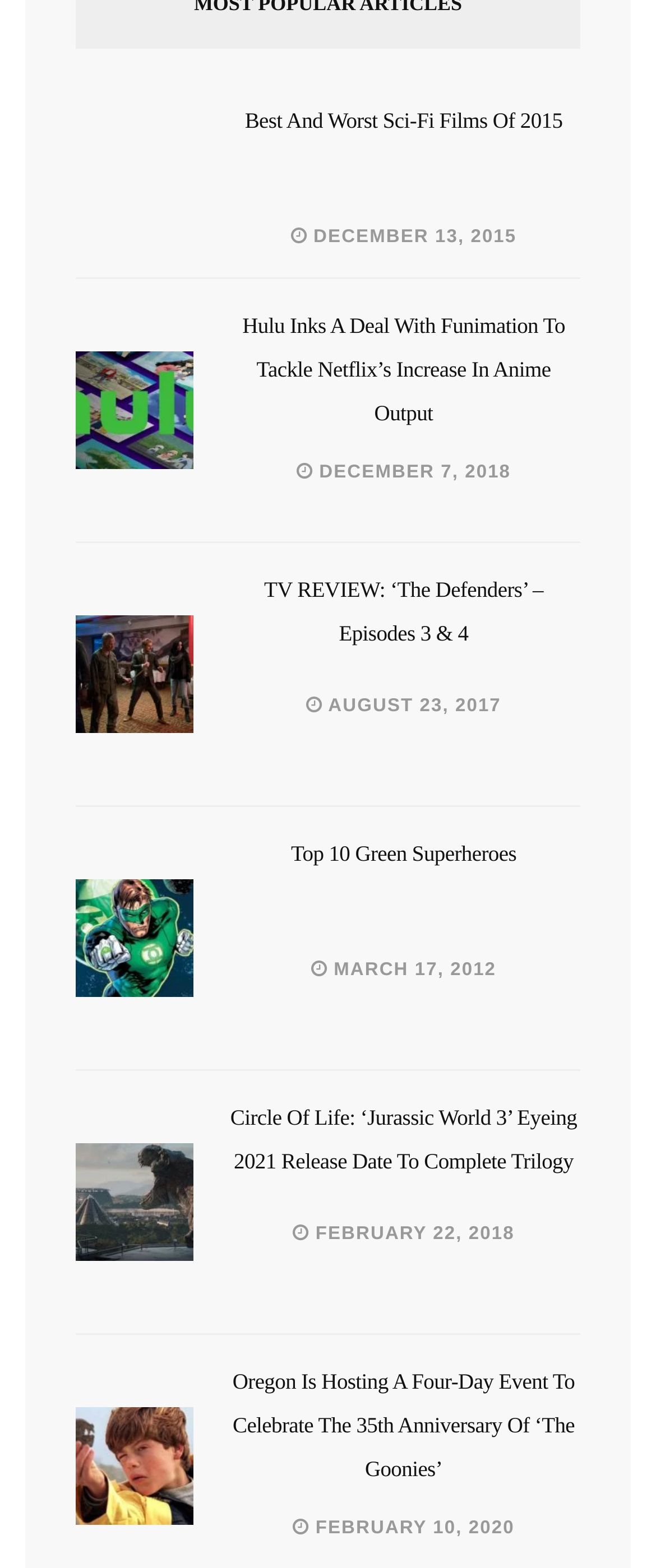Provide the bounding box coordinates of the UI element that matches the description: "Top 10 Green Superheroes".

[0.444, 0.536, 0.787, 0.552]